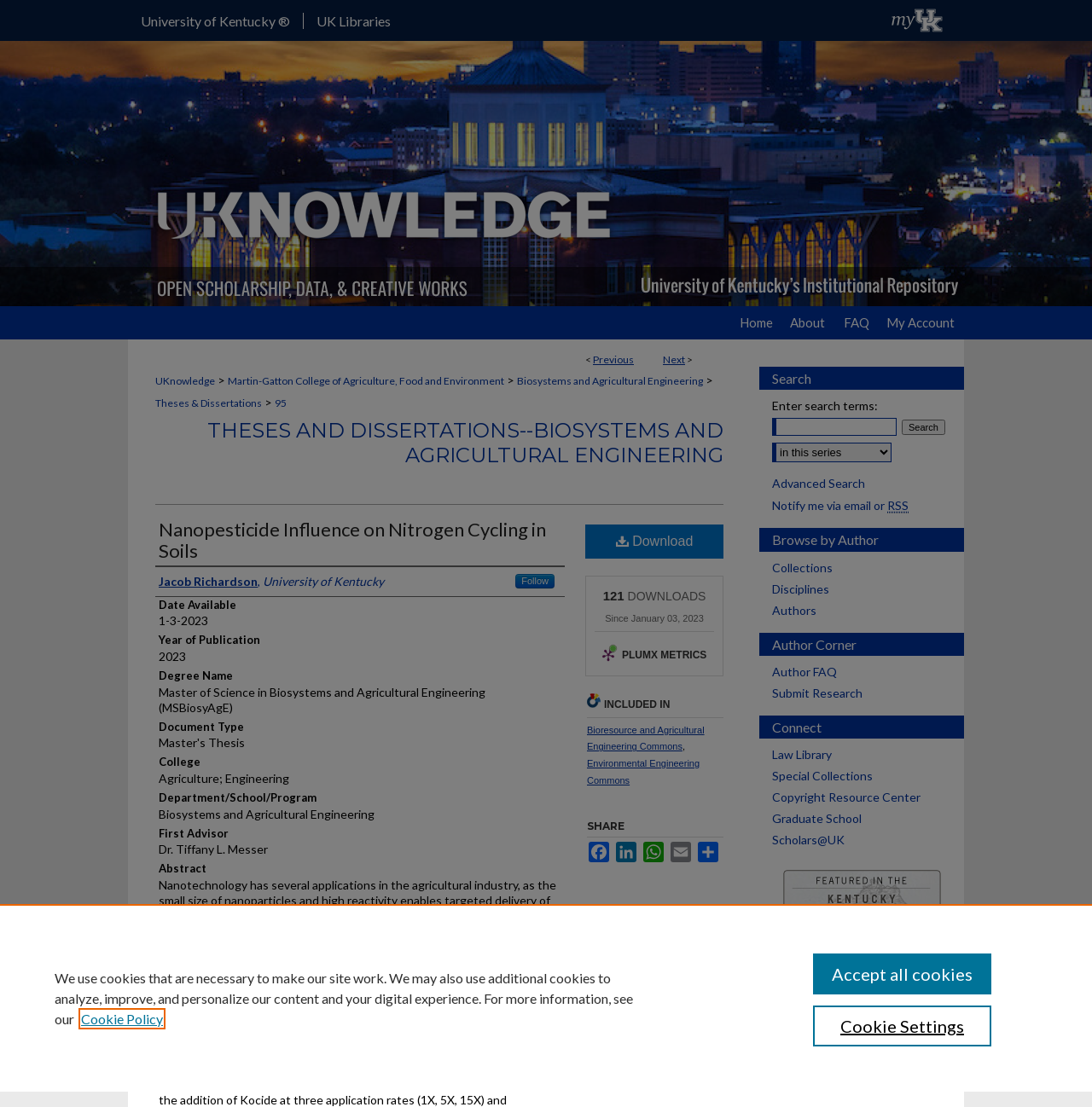Determine the bounding box coordinates of the section to be clicked to follow the instruction: "View the author's profile". The coordinates should be given as four float numbers between 0 and 1, formatted as [left, top, right, bottom].

[0.145, 0.518, 0.352, 0.532]